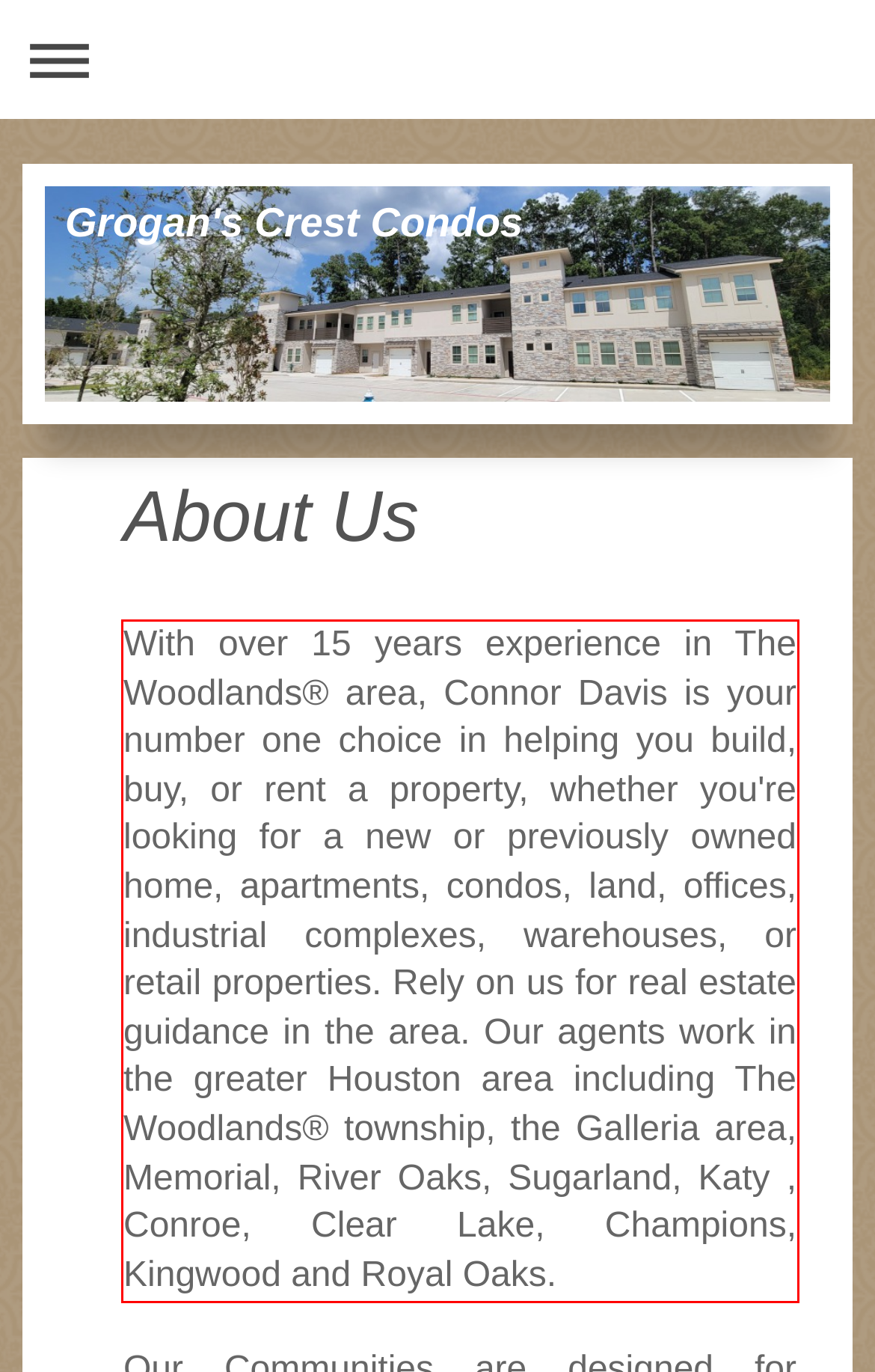Please perform OCR on the text within the red rectangle in the webpage screenshot and return the text content.

With over 15 years experience in The Woodlands® area, Connor Davis is your number one choice in helping you build, buy, or rent a property, whether you're looking for a new or previously owned home, apartments, condos, land, offices, industrial complexes, warehouses, or retail properties. Rely on us for real estate guidance in the area. Our agents work in the greater Houston area including The Woodlands® township, the Galleria area, Memorial, River Oaks, Sugarland, Katy , Conroe, Clear Lake, Champions, Kingwood and Royal Oaks.